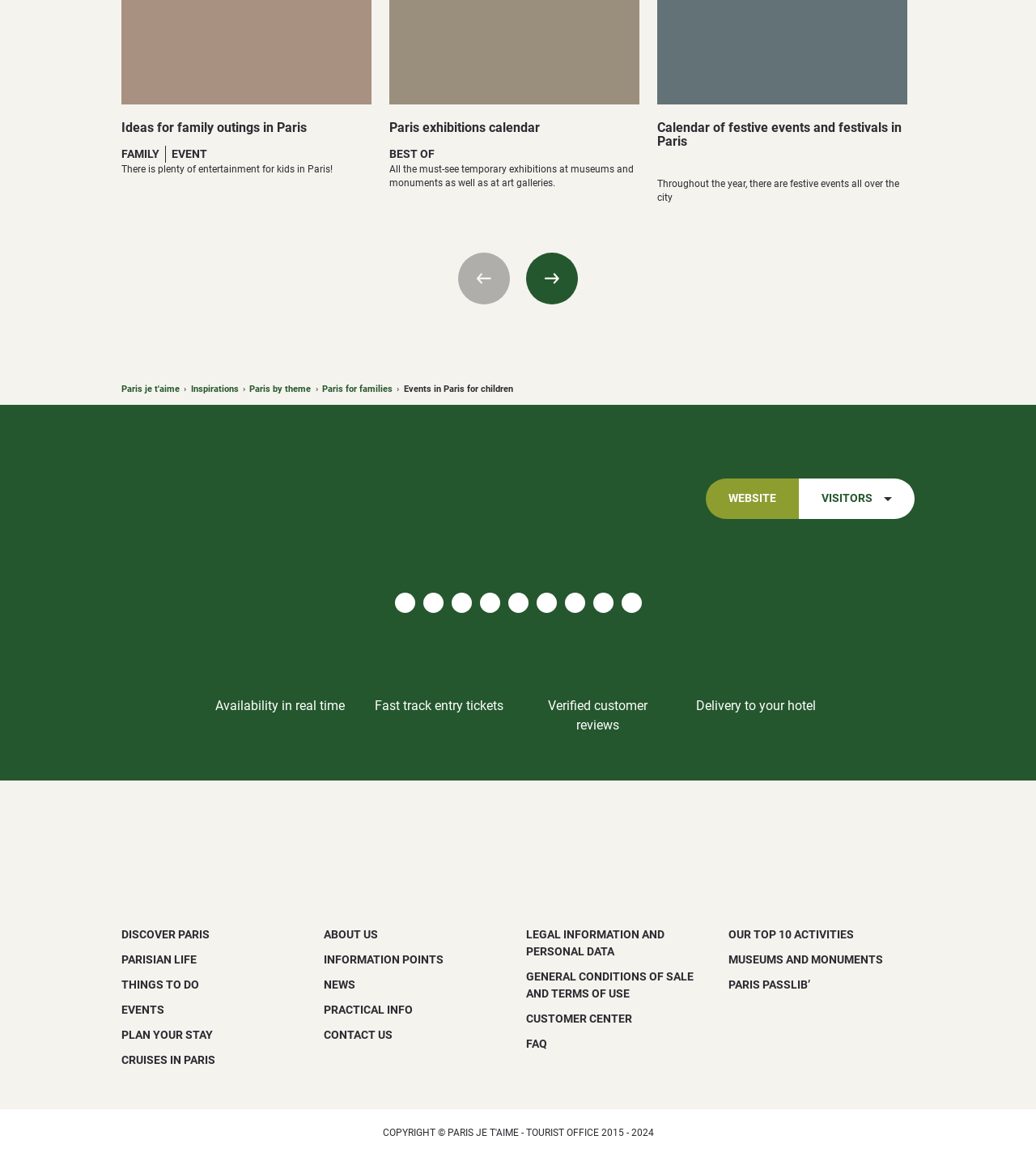Please identify the bounding box coordinates of the area that needs to be clicked to follow this instruction: "Click the 'facebook' link".

[0.381, 0.512, 0.4, 0.53]